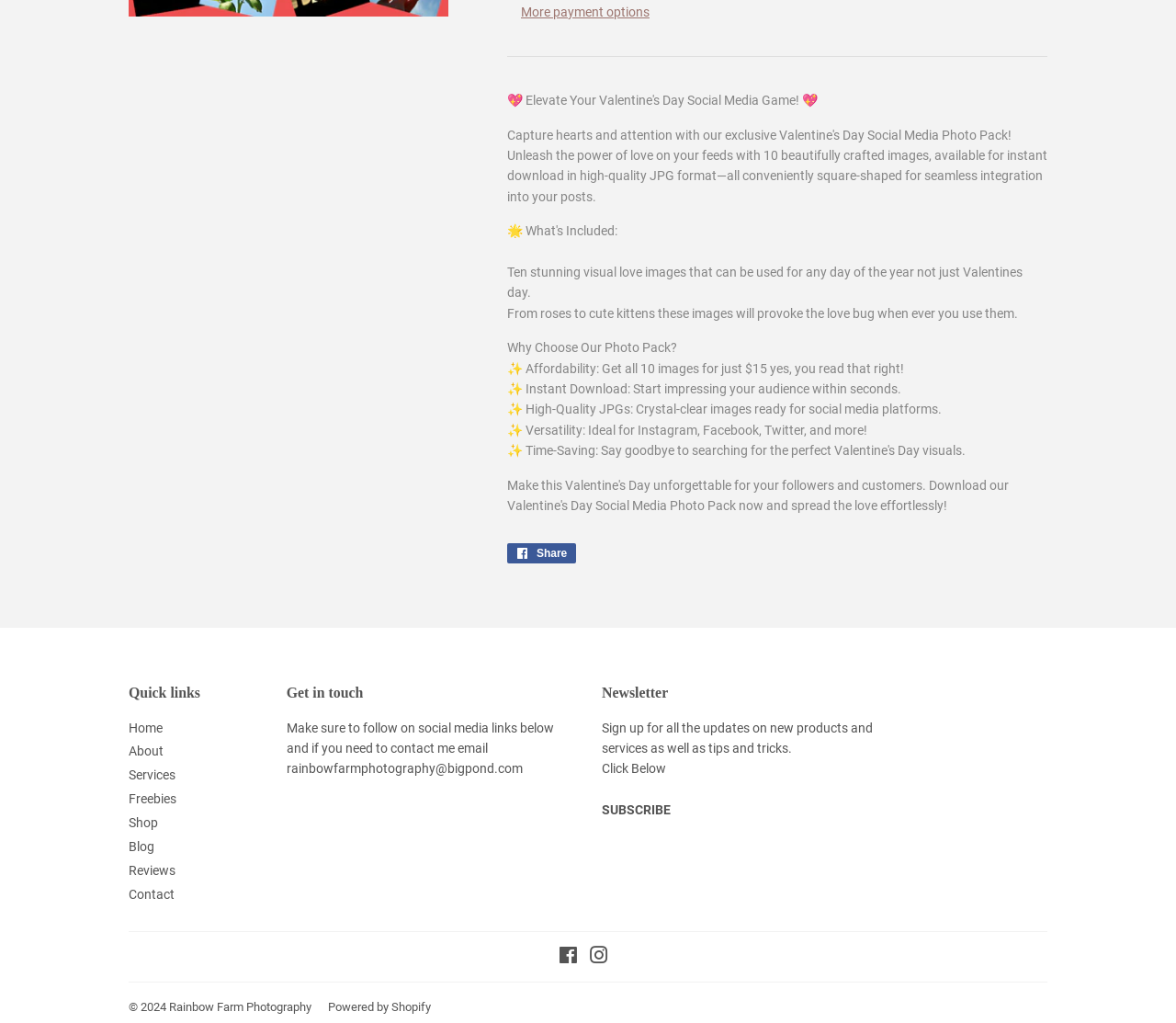Provide the bounding box coordinates of the HTML element this sentence describes: "Rainbow Farm Photography".

[0.144, 0.978, 0.265, 0.991]